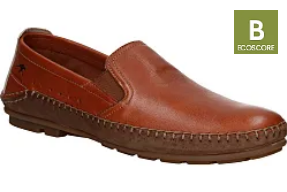Explain the image with as much detail as possible.

This image showcases a stylish pair of men's slip-on shoes from the brand FLUCHOS, model "DORIAN," presented in a rich chestnut brown color. The shoes feature a smooth leather upper with elastic side panels for easy wear and a casual yet polished look. They are characterized by their comfortable and flexible sole, making them suitable for various occasions, from casual outings to more relaxed work environments. The upper is finely stitched, enhancing the durability and aesthetic appeal. Additionally, the shoe is marked with an eco-score rating of 'B,' indicating a moderate environmental impact, which is a consideration for consumers mindful of sustainable products. The price for this model is set at 99.99€.